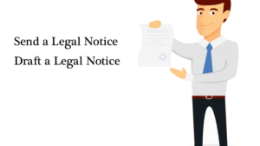Explain the image in detail, mentioning the main subjects and background elements.

The image features an illustrated individual in a business casual outfit, holding a document prominently in one hand. Beside him, text states "Send a Legal Notice" and "Draft a Legal Notice," highlighting the themes of legal communication and documentation. This imagery is likely part of an educational or informative context about the processes involved in sending or drafting legal notices, making it a useful visual reference for those seeking guidance in legal matters. The overall design is simple and direct, aimed at conveying information clearly and effectively.